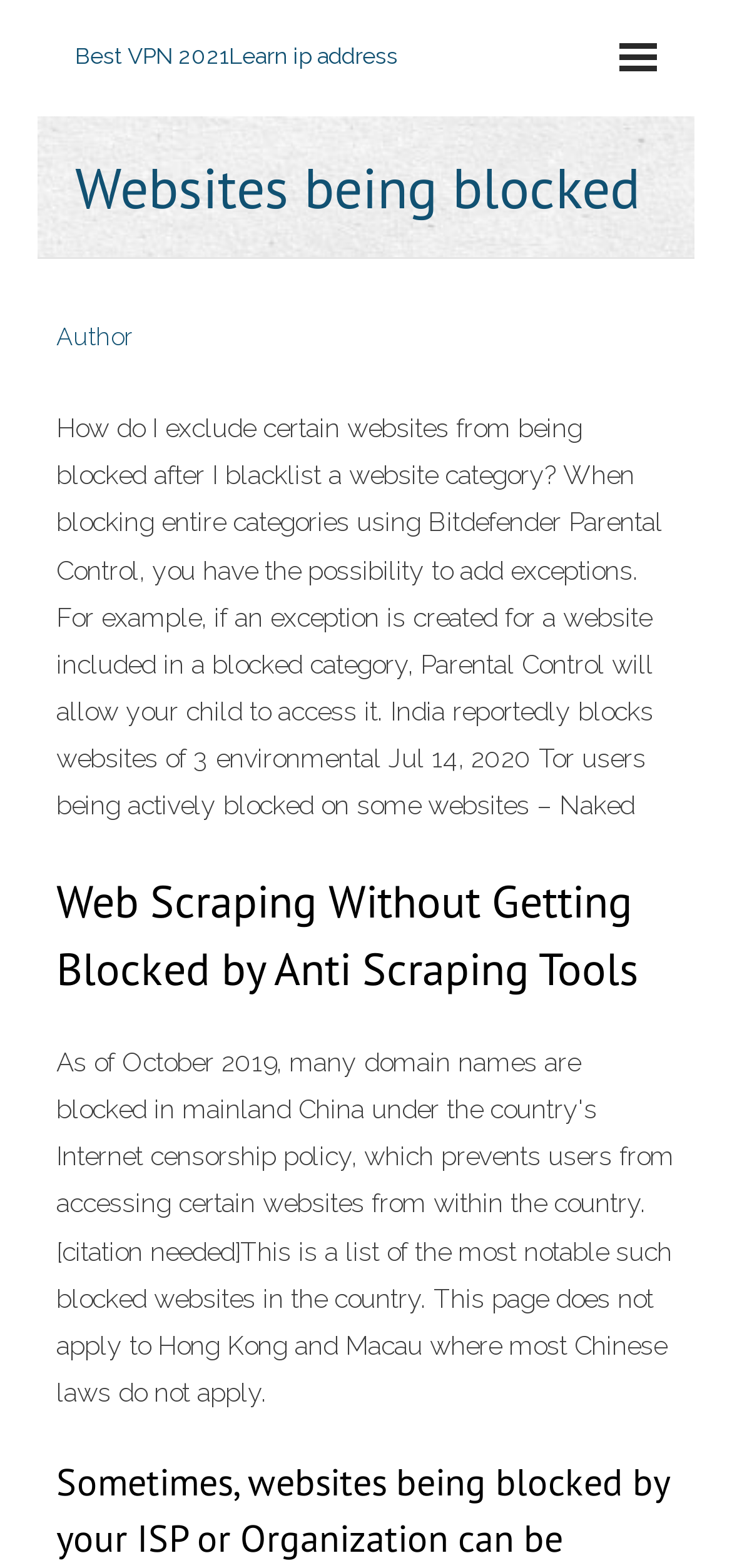Use a single word or phrase to answer the question:
What is the relation between Tor users and some websites?

Being blocked